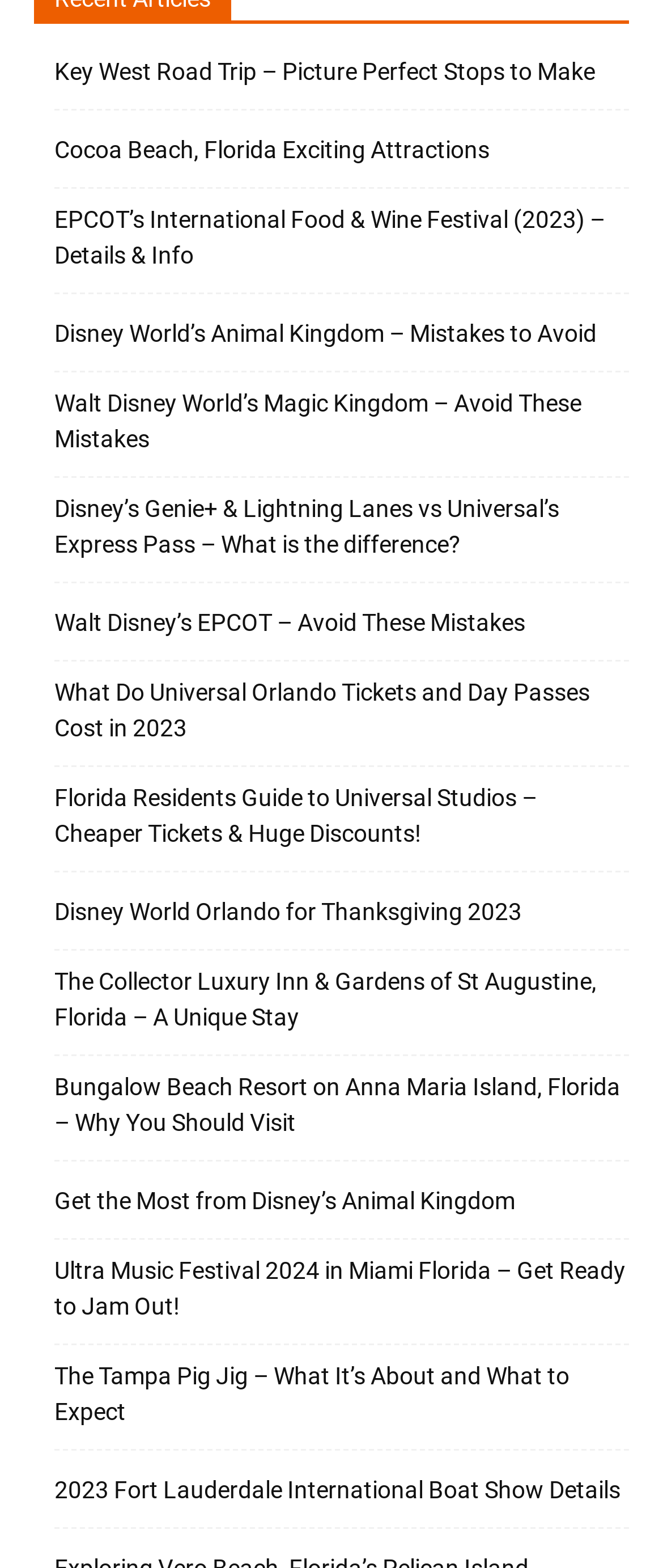Answer the question in one word or a short phrase:
What is the topic of the first link?

Key West Road Trip